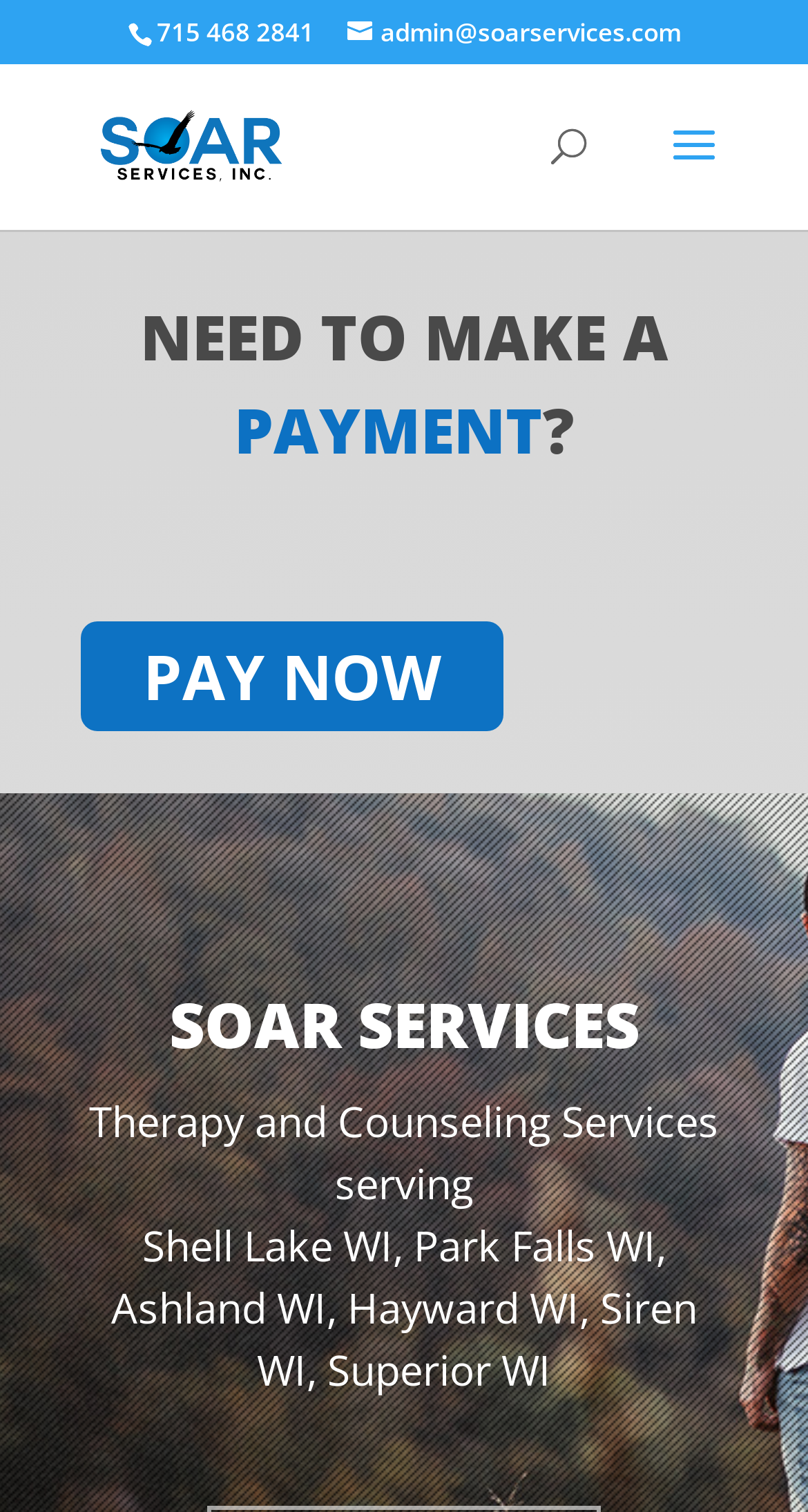What services does SOAR Services provide?
Using the information presented in the image, please offer a detailed response to the question.

I found the services provided by SOAR Services by looking at the middle section of the webpage, where I saw a static text element with the description 'Therapy and Counseling Services serving ...'.